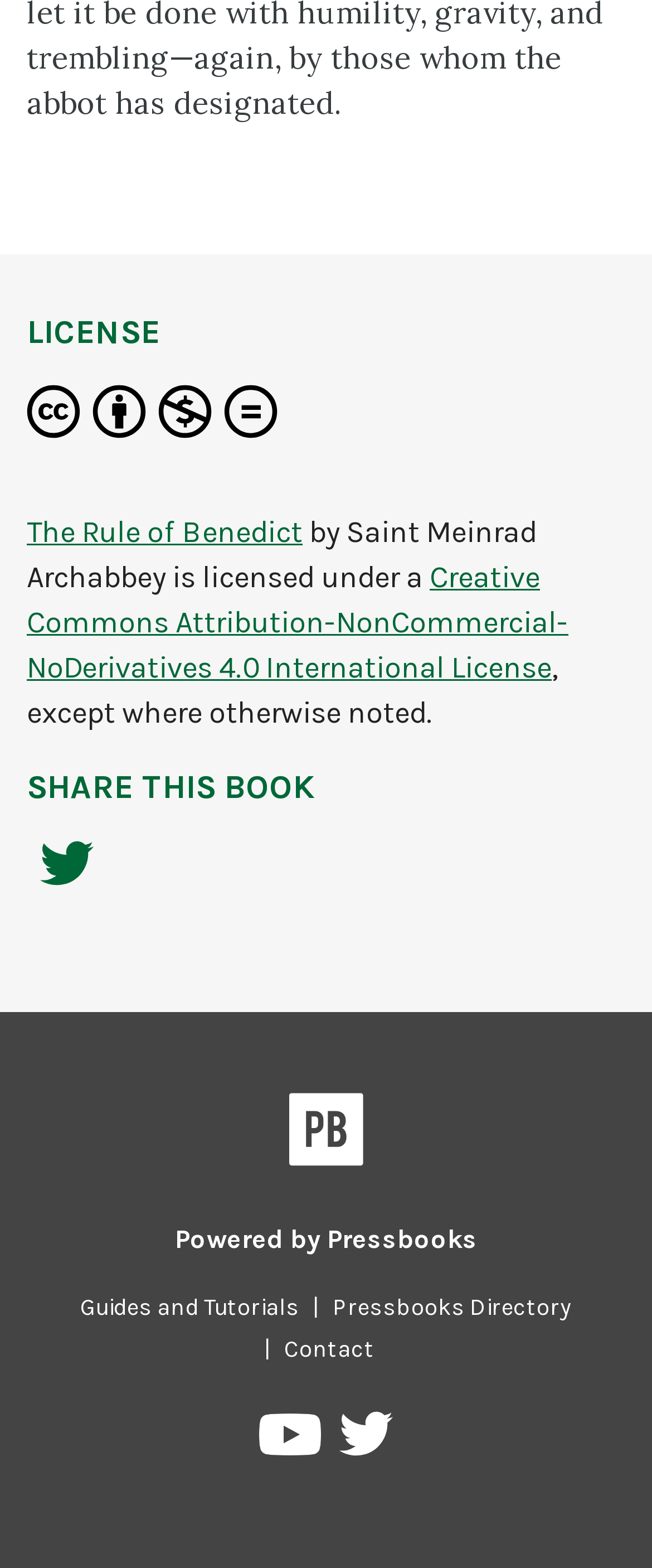Please study the image and answer the question comprehensively:
How many social media platforms are available to share the book?

There are two social media platforms available to share the book, which are Twitter and YouTube. The 'Share on Twitter' link is located below the heading 'SHARE THIS BOOK', and the 'Pressbooks on YouTube' link is located at the bottom of the page.